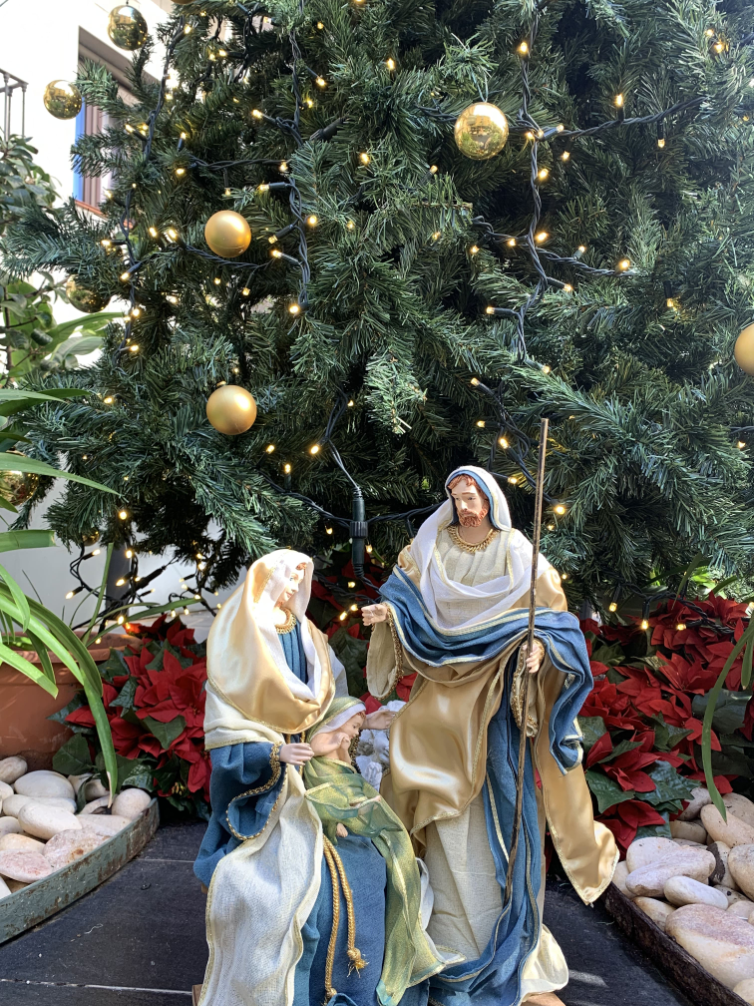Provide a comprehensive description of the image.

The image captures a beautifully arranged Christmas scene, centered around intricately designed figures representing a nativity. In the foreground, a serene depiction of Mary is cradling the infant Jesus, dressed in delicate robes of soft blue and gold, conveying an atmosphere of peace and warmth. Beside her stands Joseph, holding a staff, wearing similar elegant attire that highlights the festive setting. 

Behind them, a lush Christmas tree is adorned with shimmering gold ornaments and twinkling lights, creating a joyful ambiance. Surrounding the figures, vibrant poinsettias add splashes of red, enhancing the holiday spirit. The entire composition evokes feelings of connection and joy, embodying the essence of Christmas celebrations.